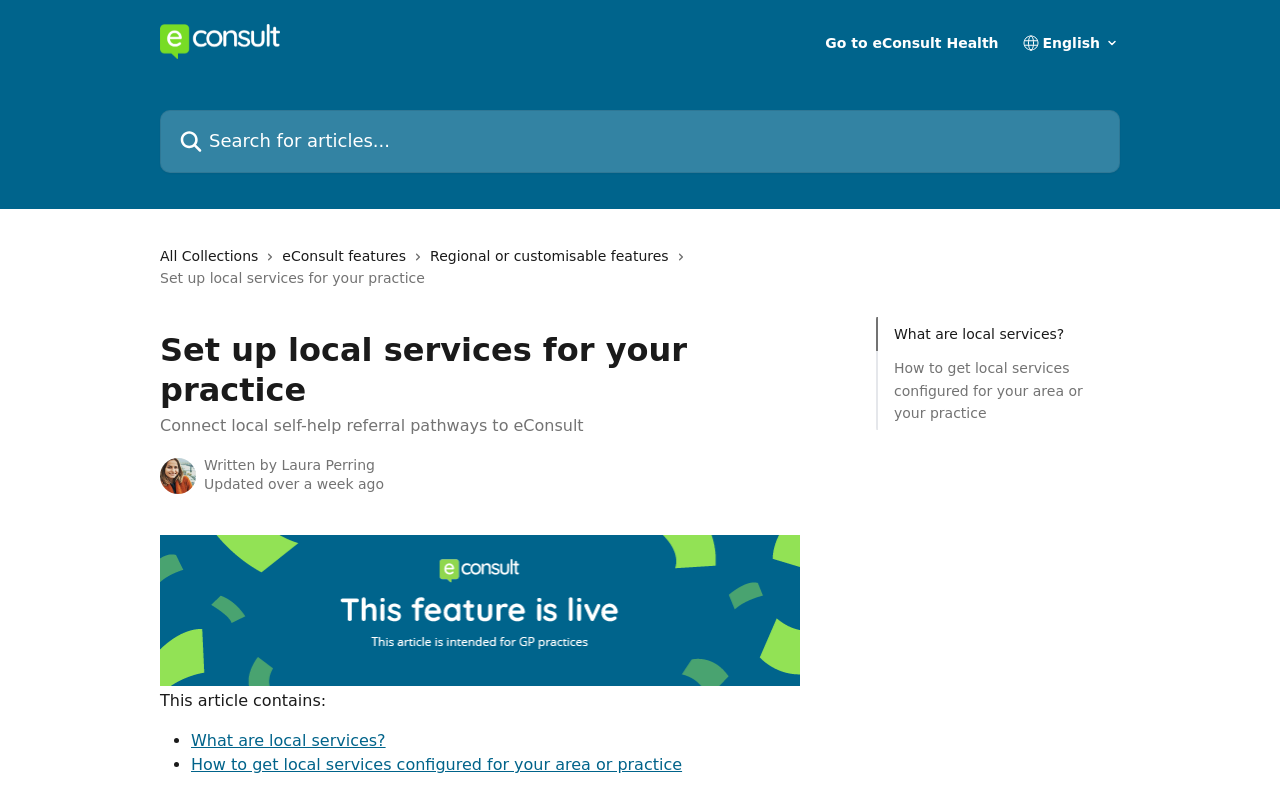Please examine the image and provide a detailed answer to the question: Who is the author of the article?

The author of the article is Laura Perring, as indicated by the avatar and the text 'Written by' next to it.